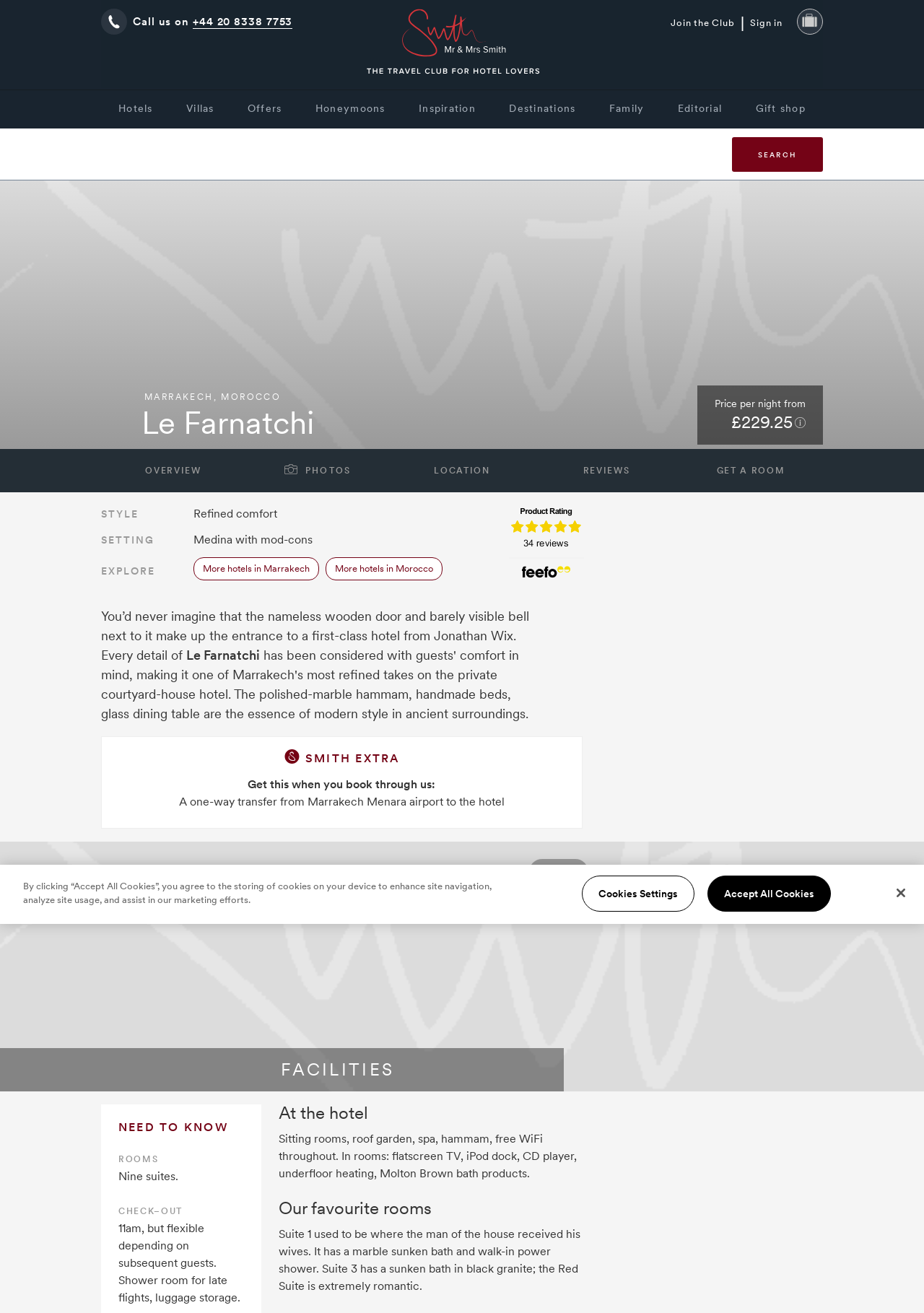Answer the question below using just one word or a short phrase: 
What is the price per night from?

£229.25